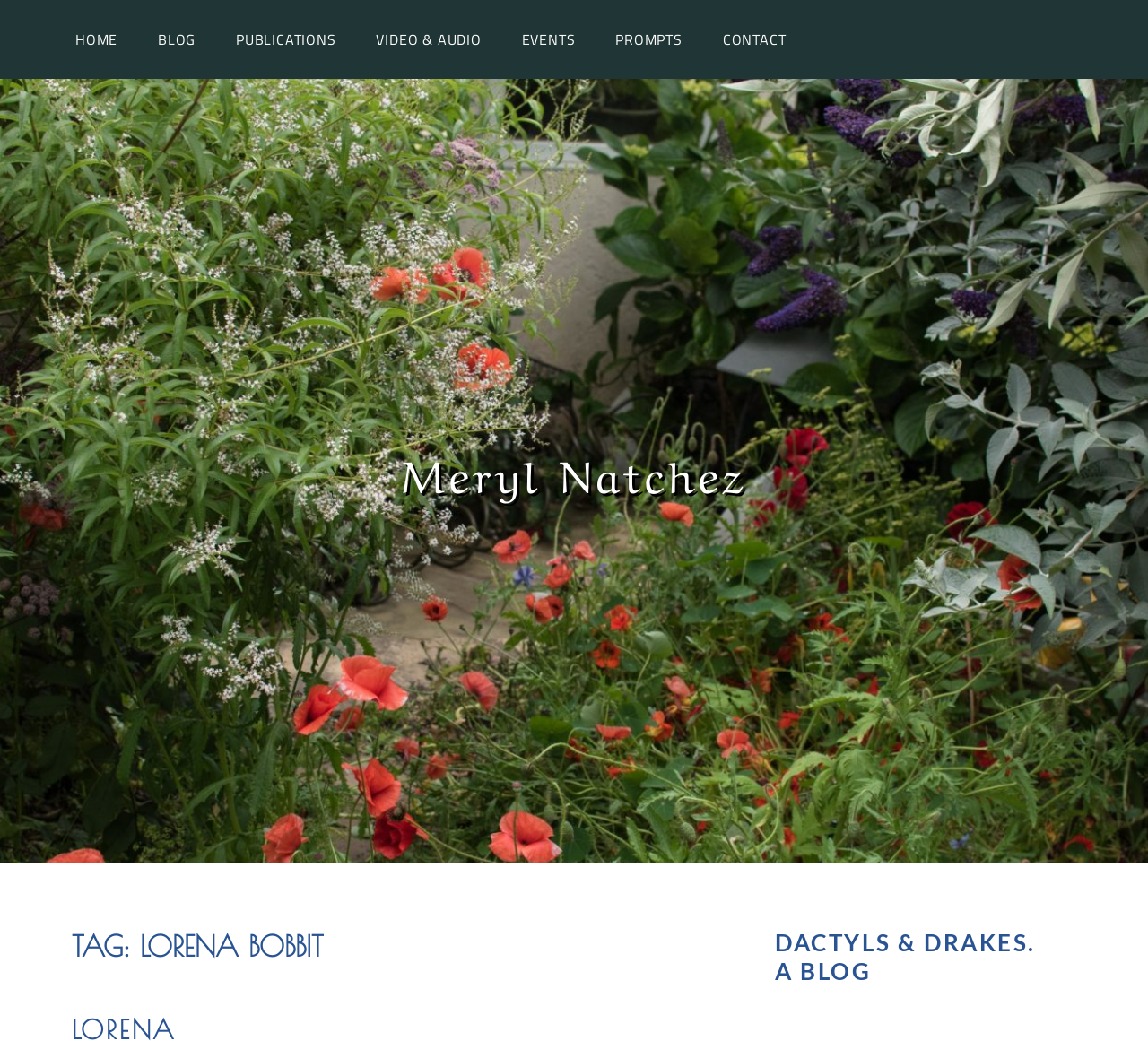Please identify the bounding box coordinates of the element's region that needs to be clicked to fulfill the following instruction: "watch video and audio". The bounding box coordinates should consist of four float numbers between 0 and 1, i.e., [left, top, right, bottom].

[0.312, 0.014, 0.435, 0.062]